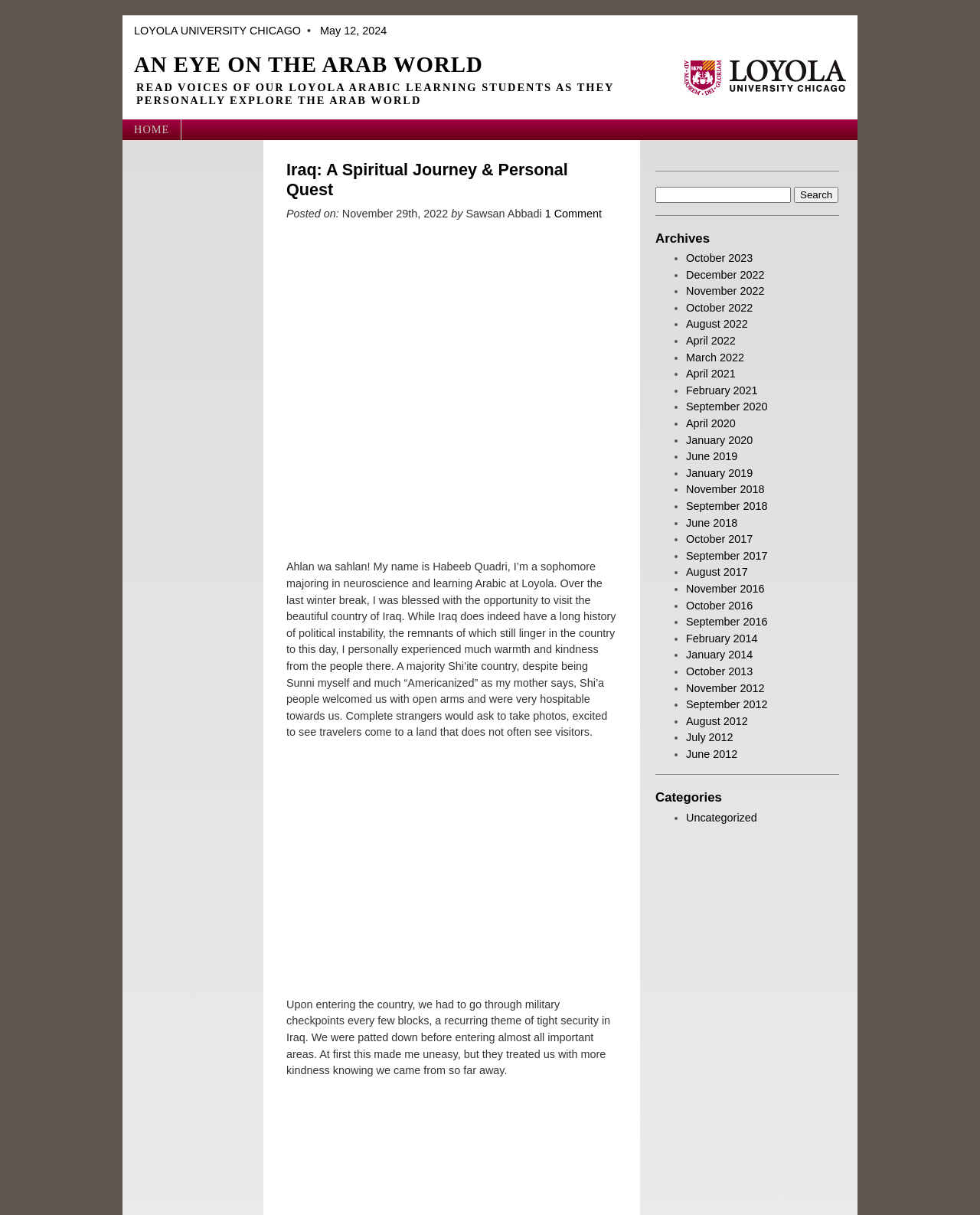Please identify the bounding box coordinates of the clickable area that will fulfill the following instruction: "Read archives". The coordinates should be in the format of four float numbers between 0 and 1, i.e., [left, top, right, bottom].

[0.669, 0.177, 0.856, 0.206]